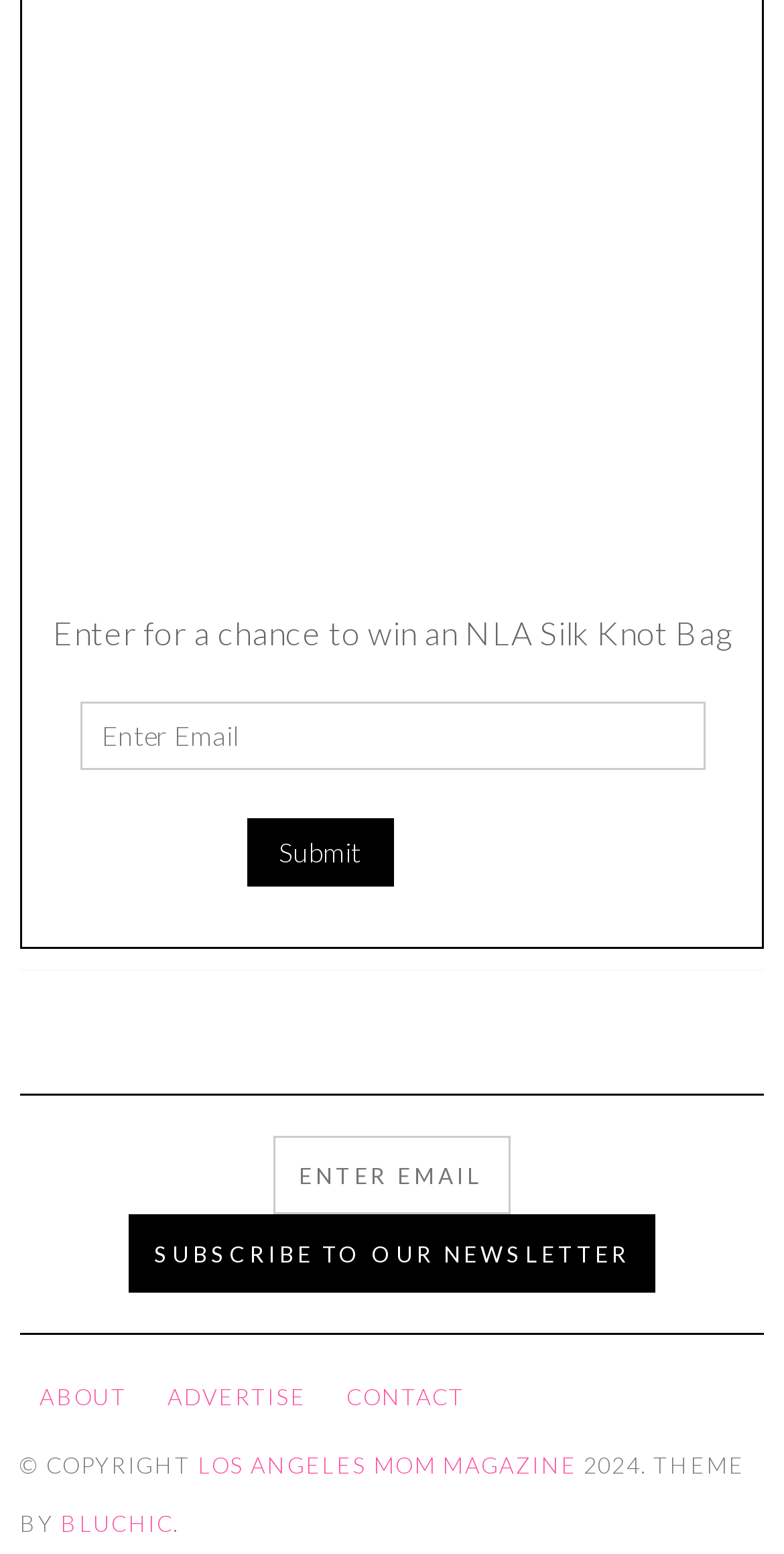Pinpoint the bounding box coordinates of the clickable area necessary to execute the following instruction: "Enter email to win an NLA Silk Knot Bag". The coordinates should be given as four float numbers between 0 and 1, namely [left, top, right, bottom].

[0.101, 0.452, 0.899, 0.496]